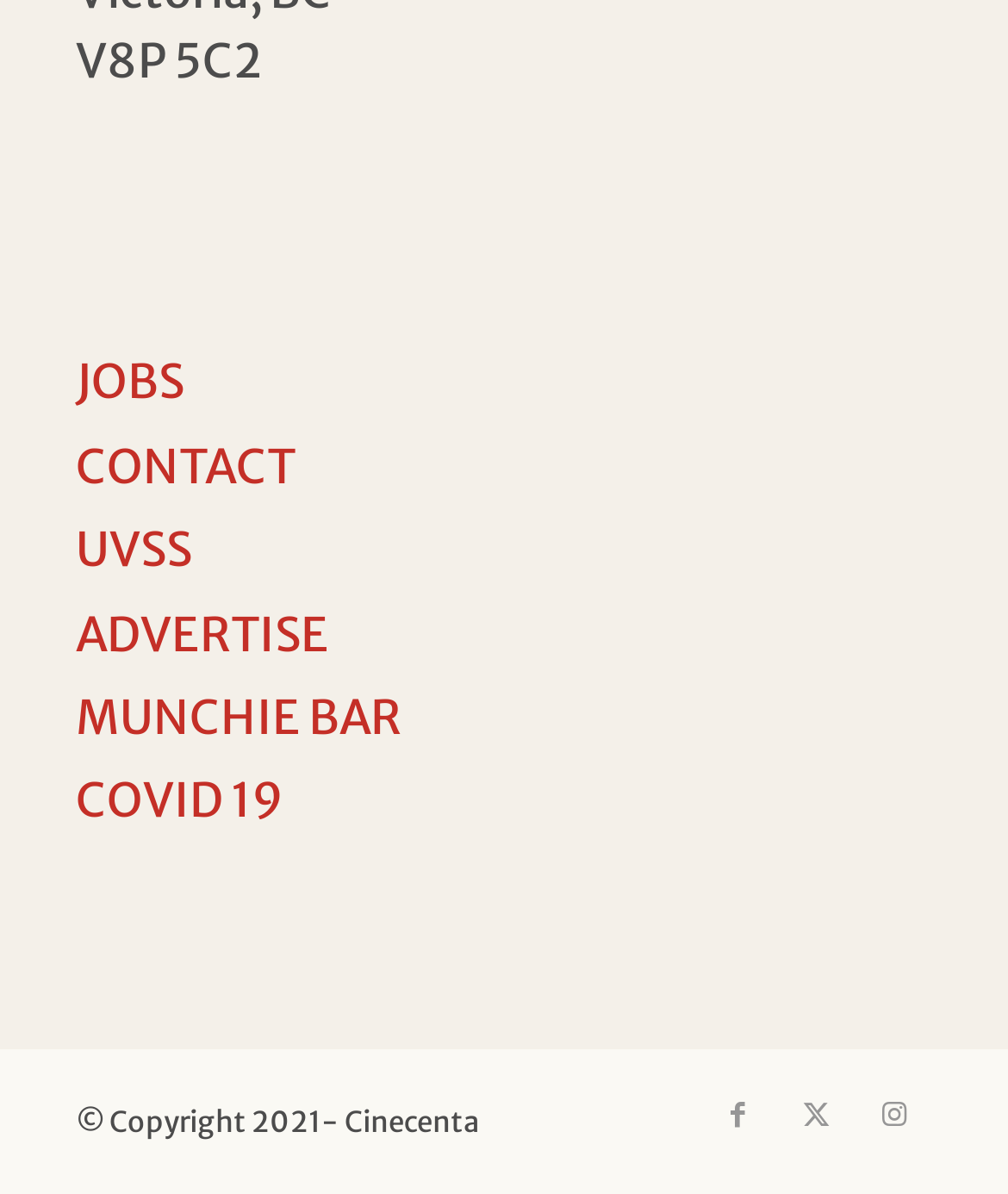Please find the bounding box coordinates of the element that you should click to achieve the following instruction: "Check COVID 19 updates". The coordinates should be presented as four float numbers between 0 and 1: [left, top, right, bottom].

[0.075, 0.637, 0.925, 0.707]